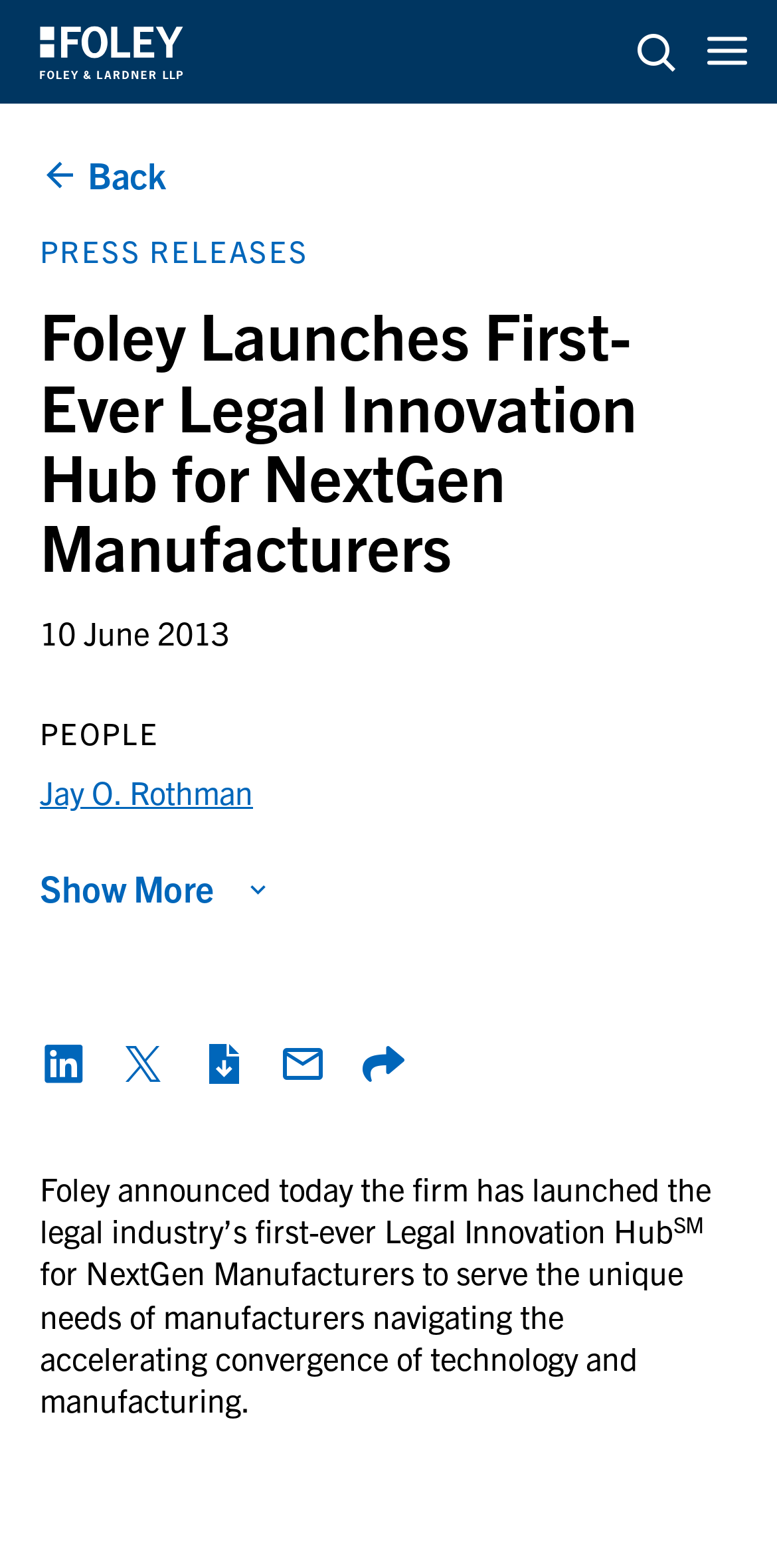Please find and give the text of the main heading on the webpage.

Foley Launches First-Ever Legal Innovation Hub for NextGen Manufacturers